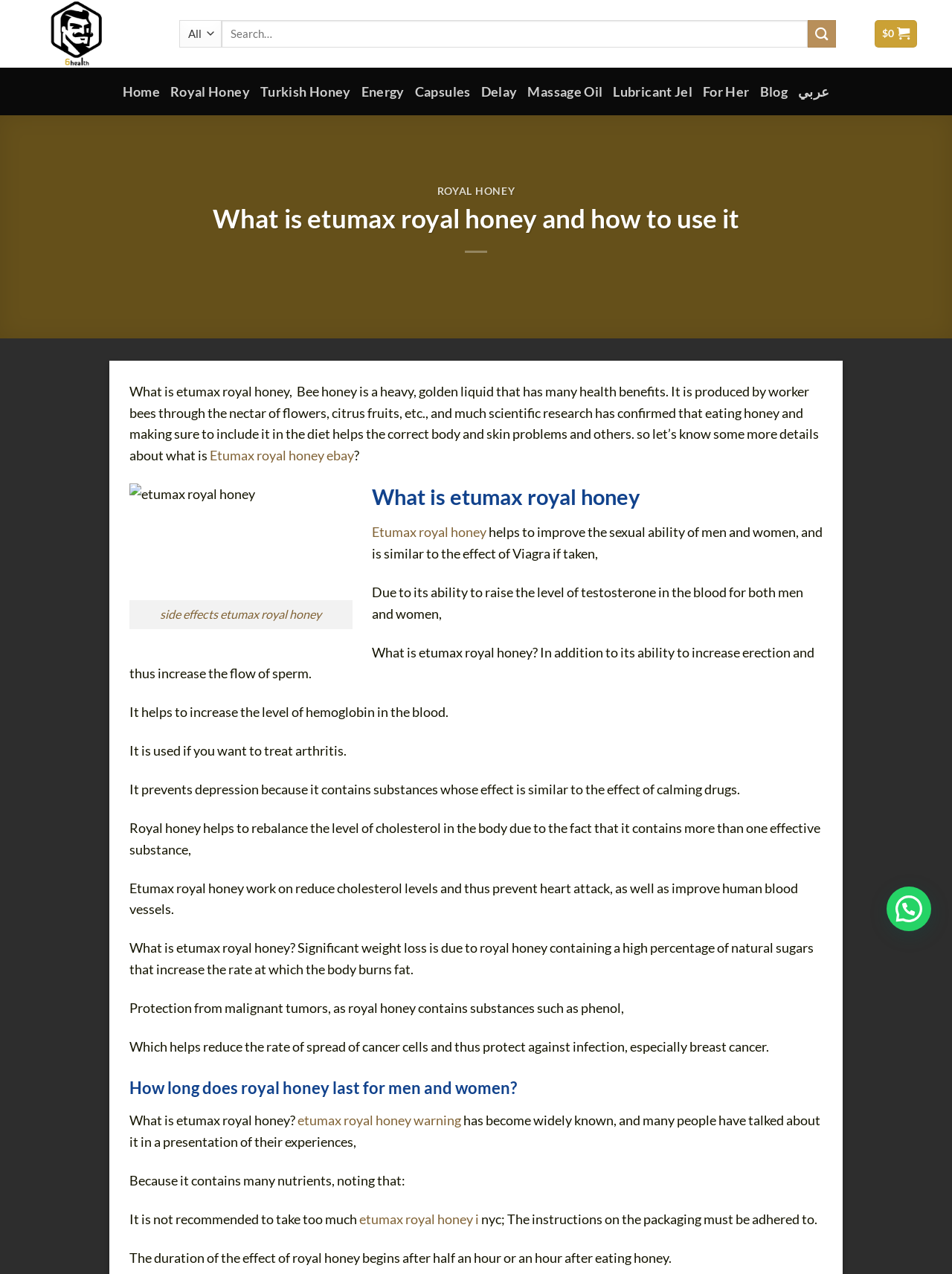Provide a single word or phrase to answer the given question: 
How does Etumax Royal Honey help with sexual ability?

Increases testosterone level